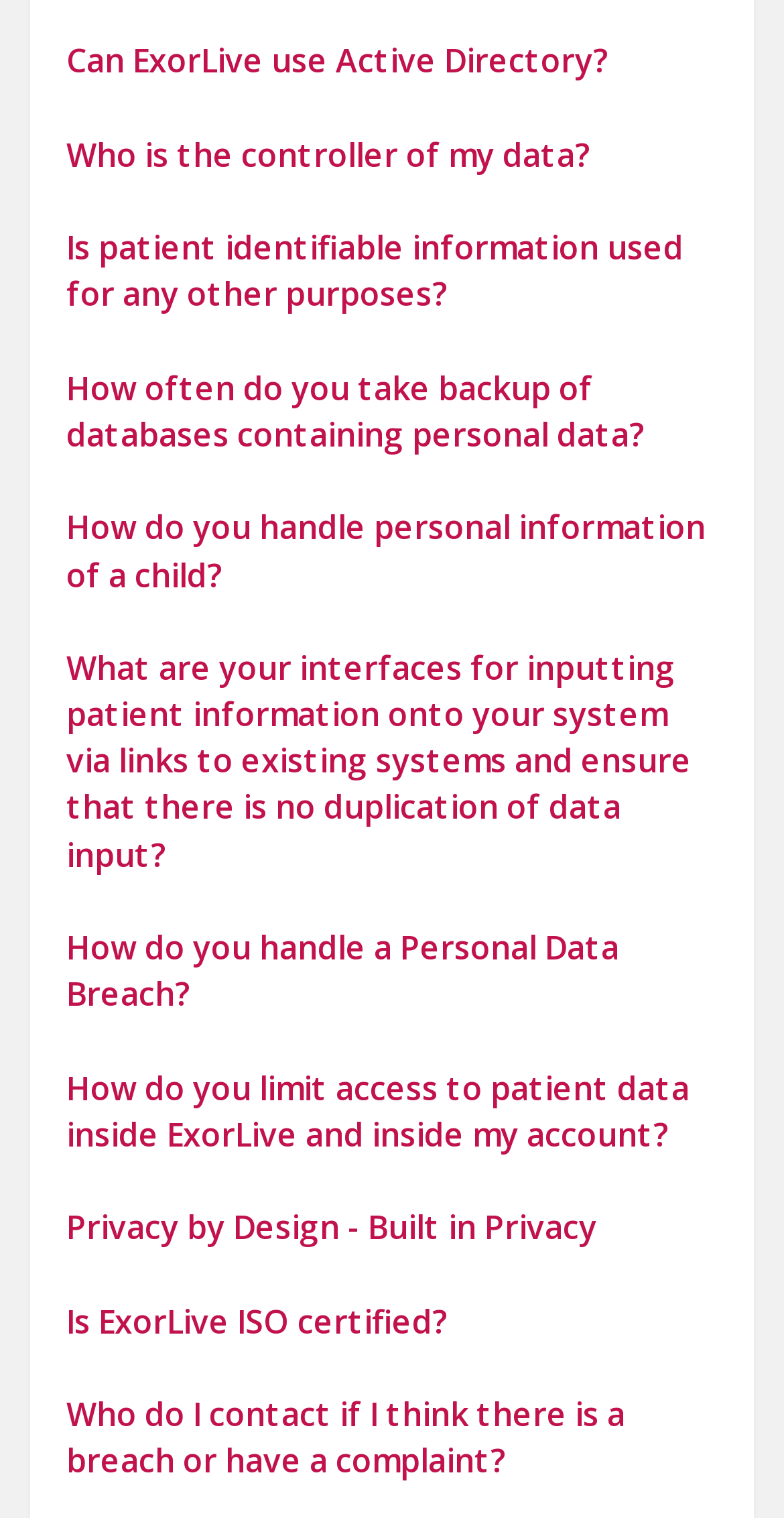Provide the bounding box coordinates of the HTML element described by the text: "Is ExorLive ISO certified?". The coordinates should be in the format [left, top, right, bottom] with values between 0 and 1.

[0.085, 0.855, 0.572, 0.885]